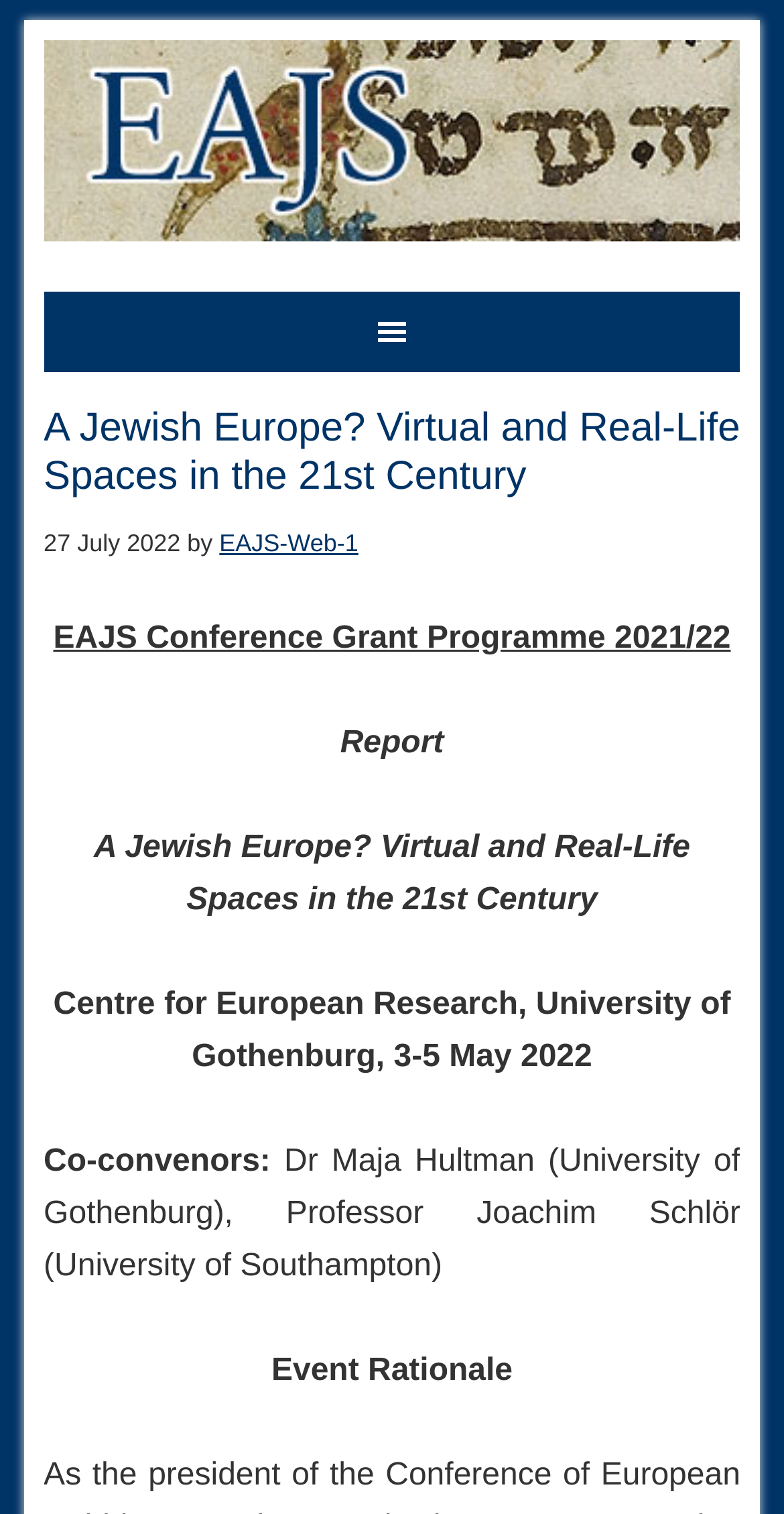What is the date of the event?
Using the information from the image, answer the question thoroughly.

I found the date of the event by looking at the time element in the navigation section, which contains the static text '27 July 2022'.